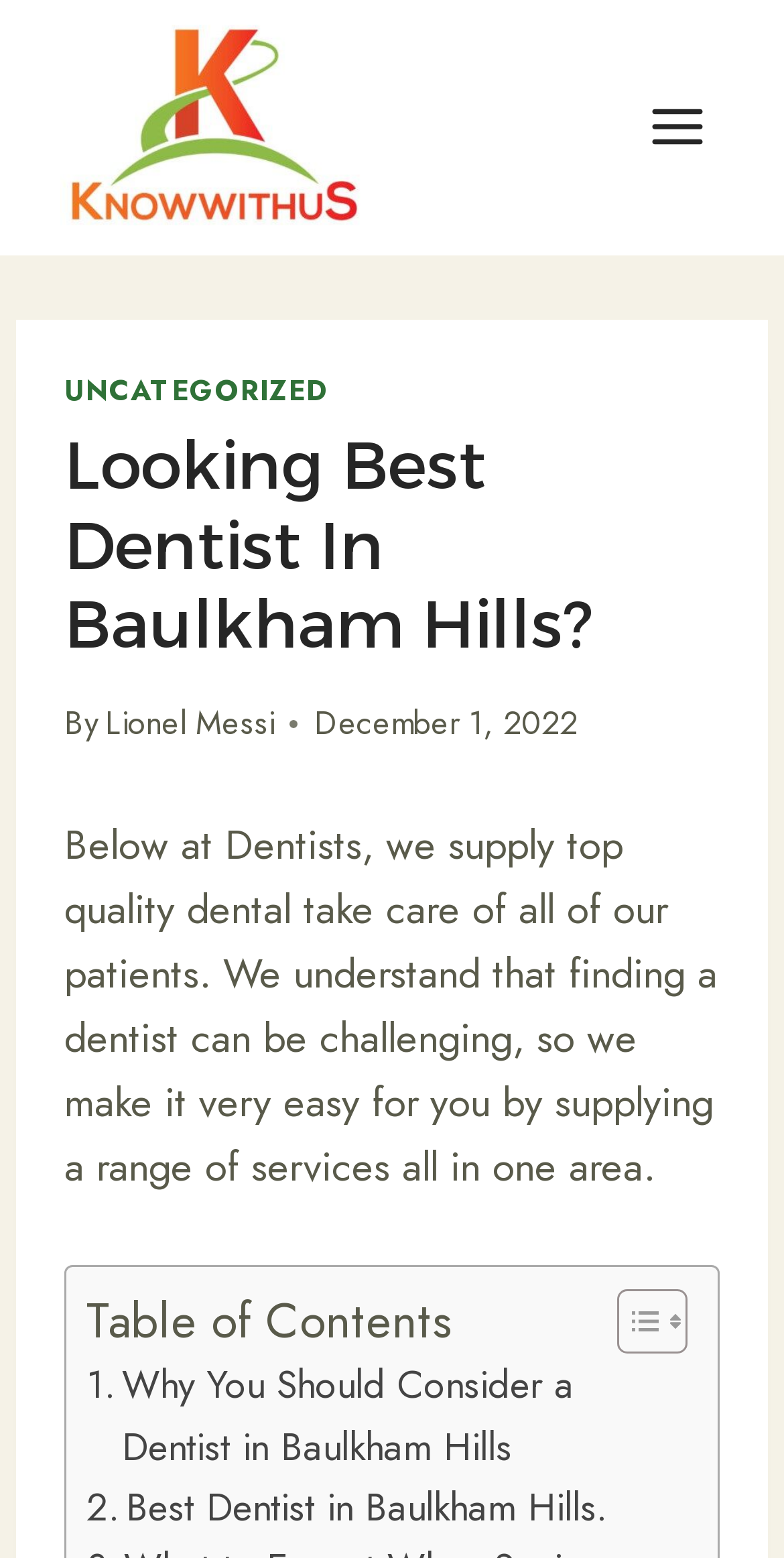Please determine the main heading text of this webpage.

Looking Best Dentist In Baulkham Hills?